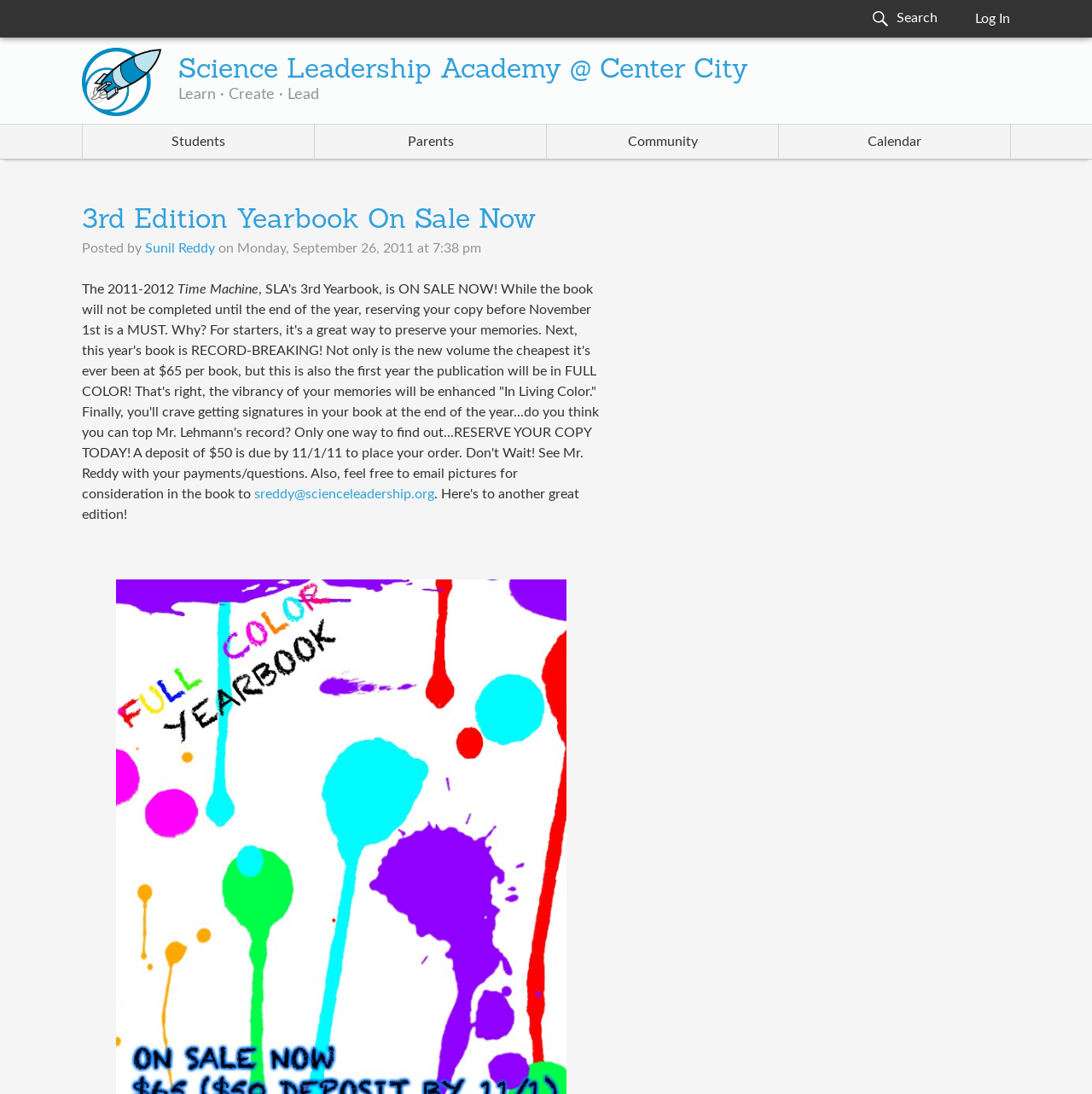Bounding box coordinates are to be given in the format (top-left x, top-left y, bottom-right x, bottom-right y). All values must be floating point numbers between 0 and 1. Provide the bounding box coordinate for the UI element described as: Return to Windows-Microsoft-Bill Gates

None